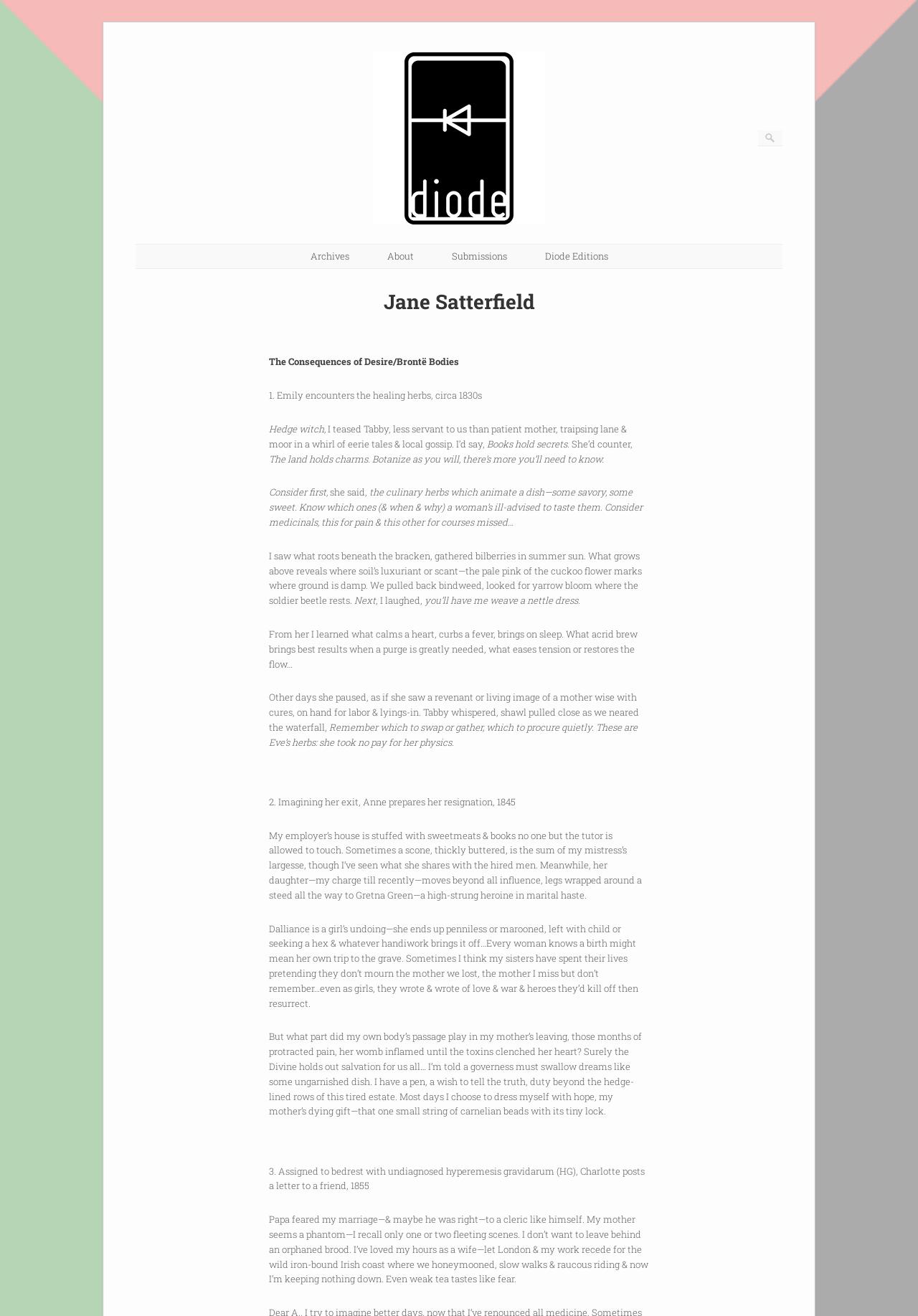Using the description "alt="diode poetry journal"", predict the bounding box of the relevant HTML element.

[0.406, 0.163, 0.594, 0.173]